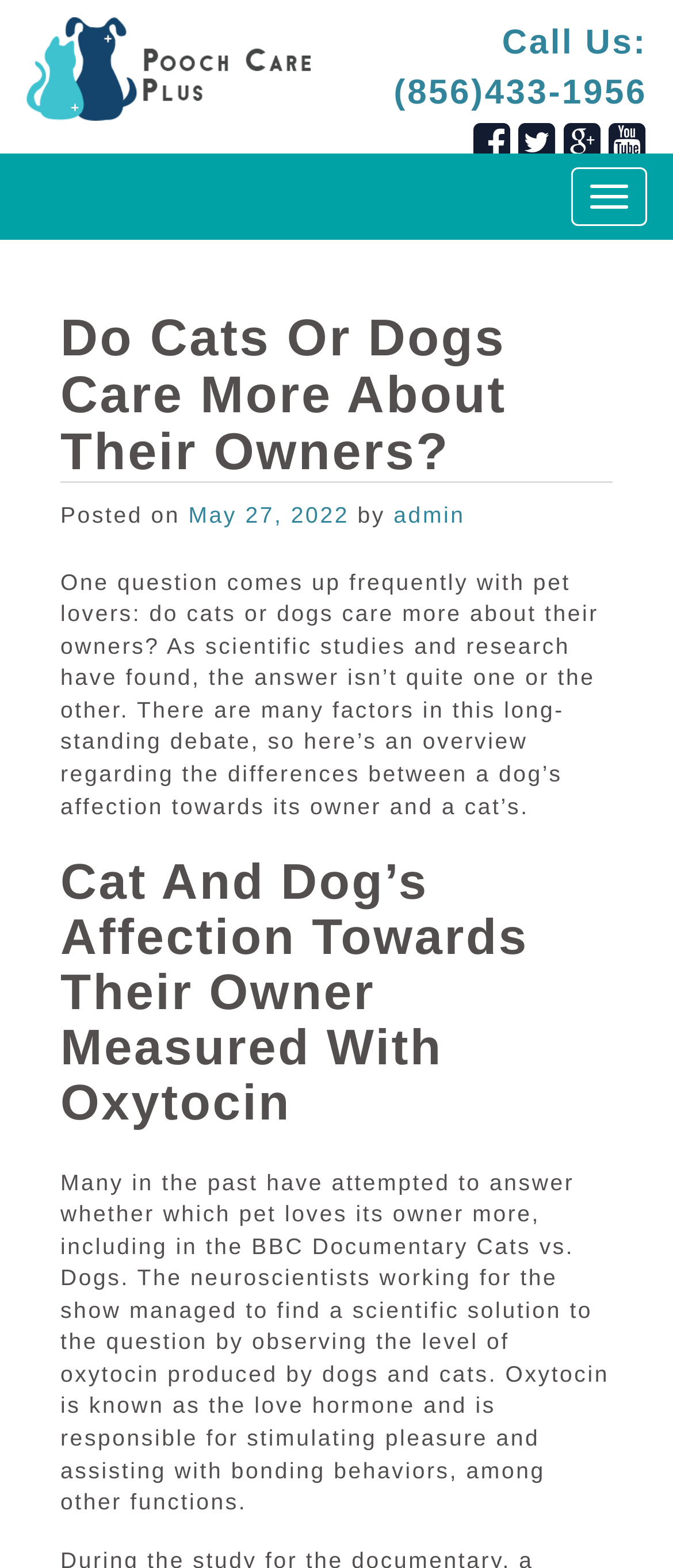Based on the image, provide a detailed and complete answer to the question: 
What is the date of the article?

I found the answer by looking at the link element with the text 'May 27, 2022' which is located near the top of the webpage and is described as the date the article was posted.